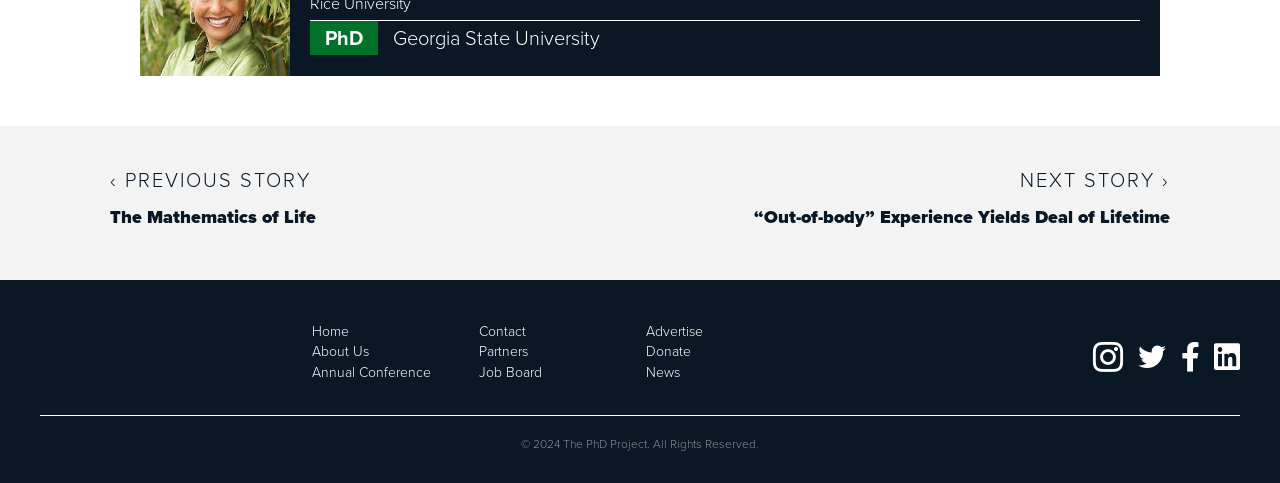Provide the bounding box coordinates for the UI element described in this sentence: "Job Board". The coordinates should be four float values between 0 and 1, i.e., [left, top, right, bottom].

[0.374, 0.749, 0.423, 0.792]